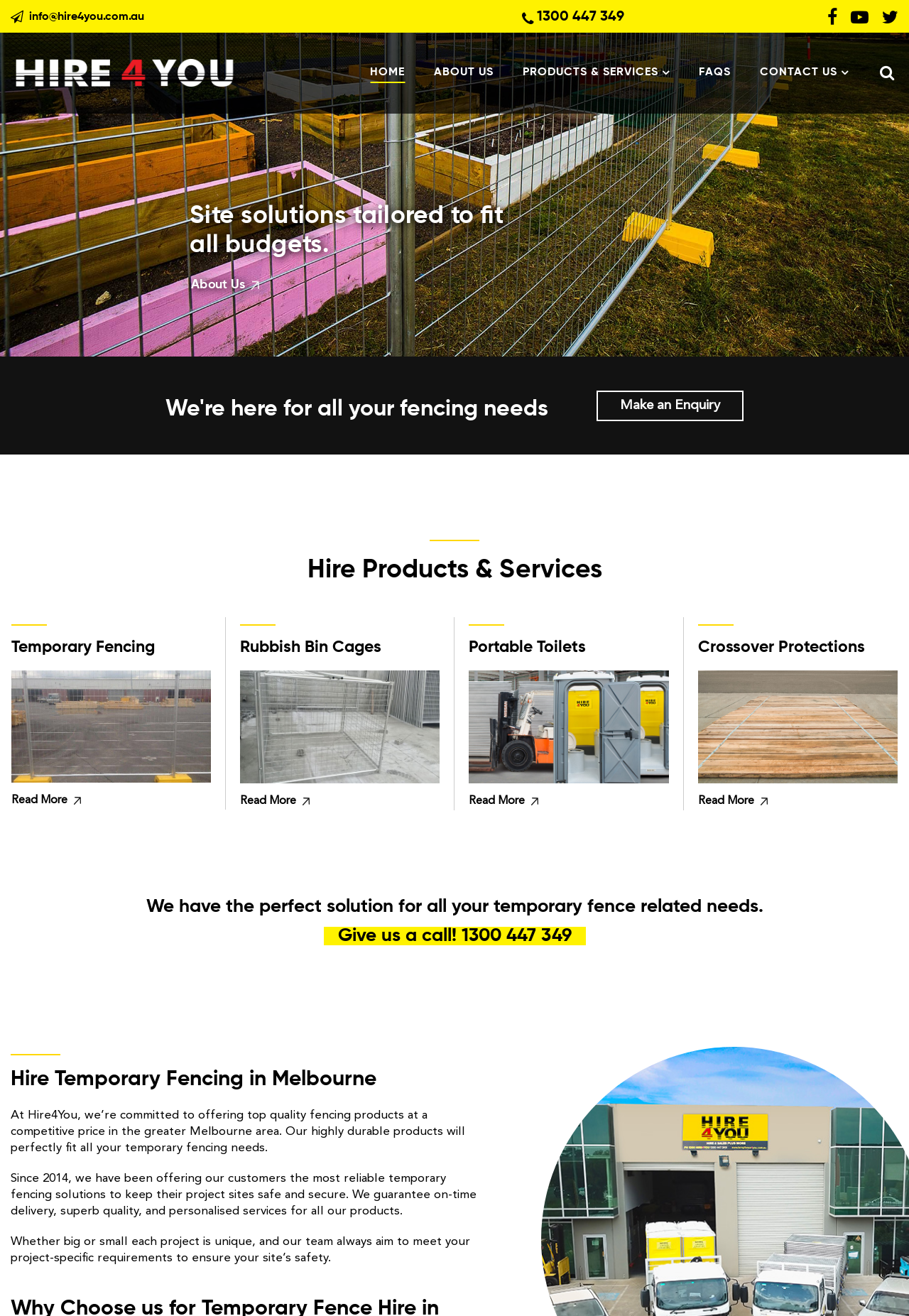Pinpoint the bounding box coordinates of the element to be clicked to execute the instruction: "Click Temporary Fencing".

[0.012, 0.475, 0.232, 0.501]